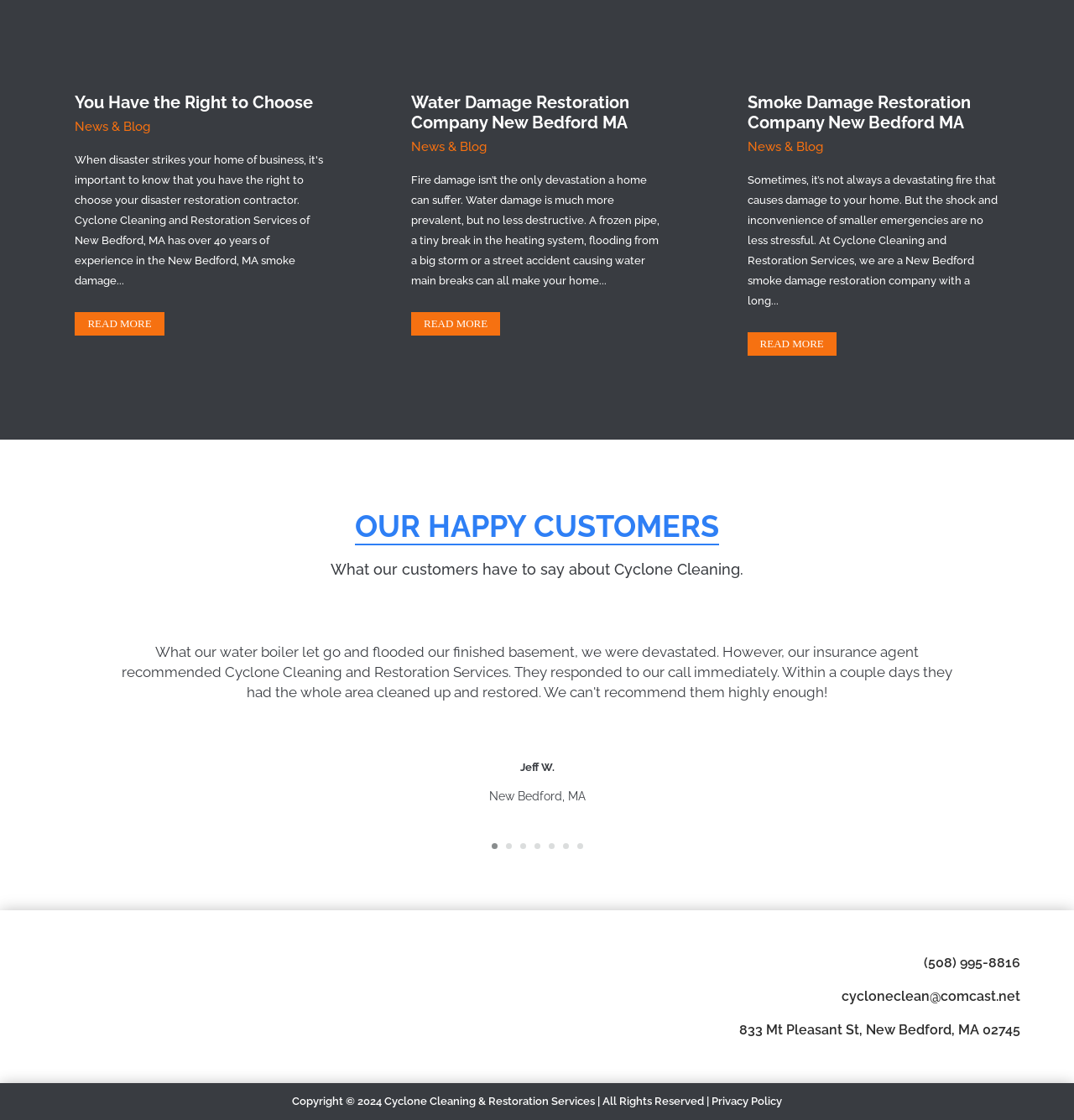Could you determine the bounding box coordinates of the clickable element to complete the instruction: "Read more about Water Damage Restoration Company"? Provide the coordinates as four float numbers between 0 and 1, i.e., [left, top, right, bottom].

[0.383, 0.279, 0.466, 0.3]